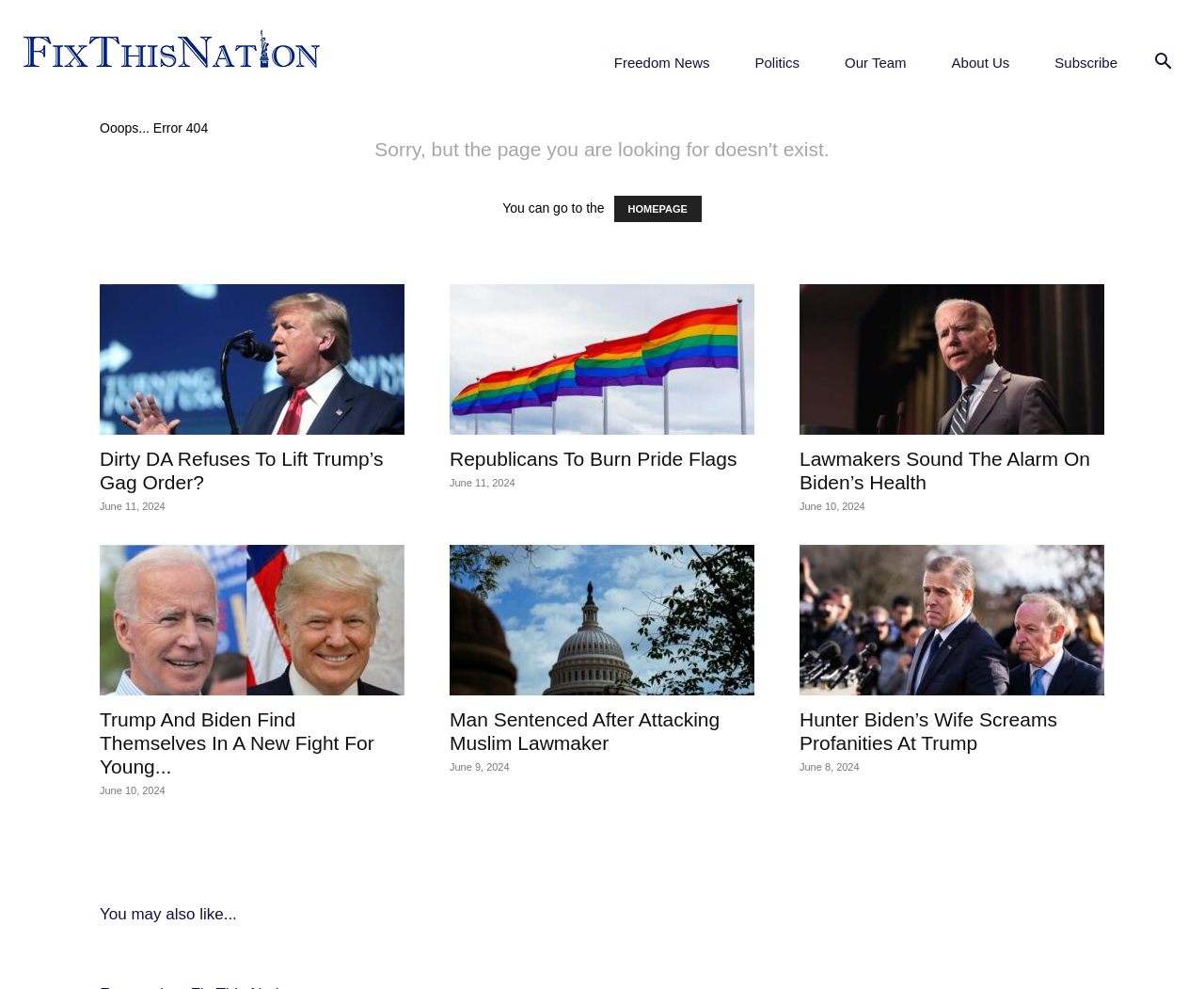Examine the image carefully and respond to the question with a detailed answer: 
What is the error message displayed on the webpage?

The error message is displayed in a static text element with the ID 103, which is located at the top of the webpage. The text 'Ooops... Error 404' indicates that the webpage is not found.